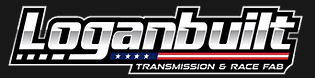What colors are used in the logo's stripes?
Answer the question with a detailed and thorough explanation.

The logo includes red and blue stripes with three stars, evoking a sense of American pride and craftsmanship, which adds to the visual appeal of the logo.